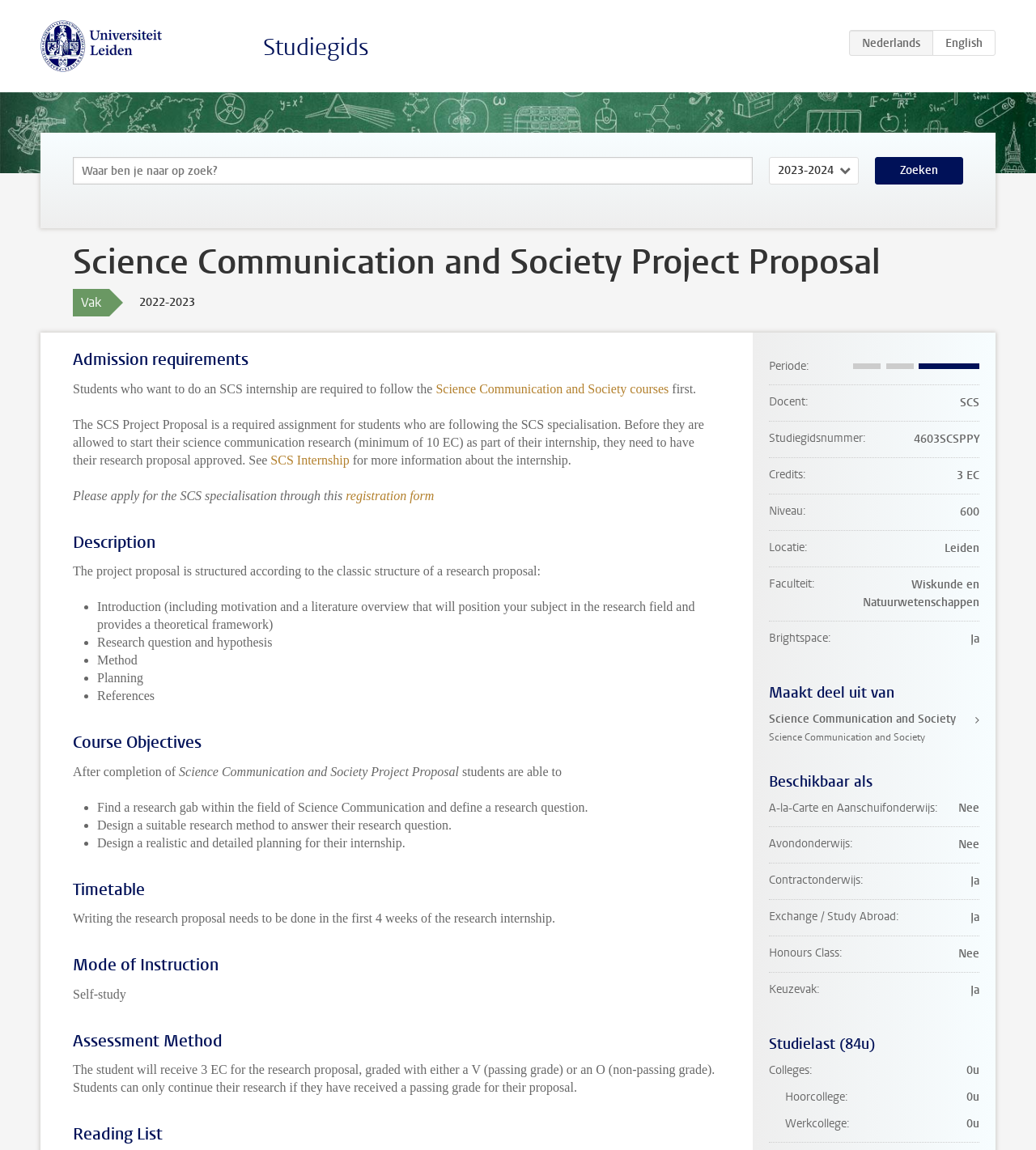Given the following UI element description: "Science Communication and Society courses", find the bounding box coordinates in the webpage screenshot.

[0.421, 0.332, 0.646, 0.344]